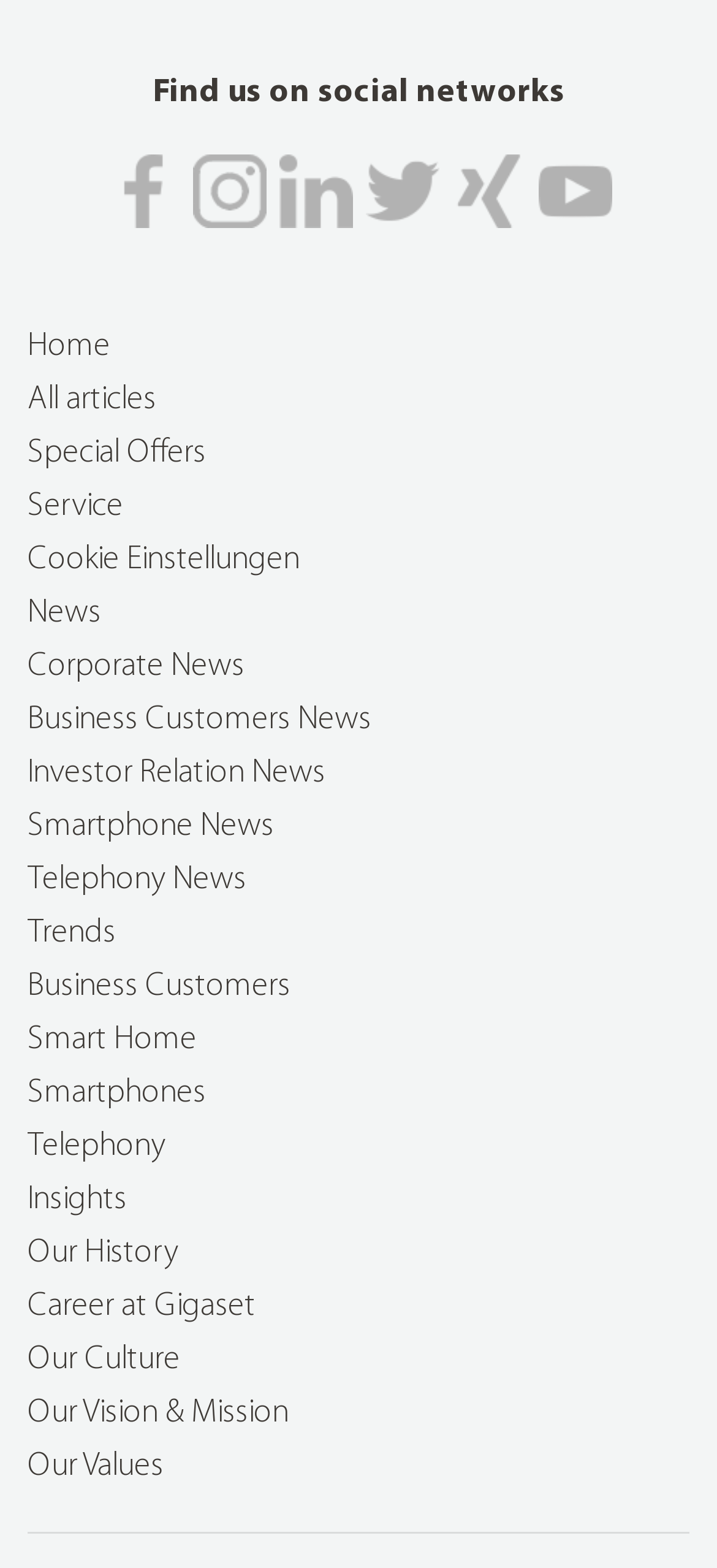Find the bounding box coordinates of the element to click in order to complete this instruction: "Learn about Our Culture". The bounding box coordinates must be four float numbers between 0 and 1, denoted as [left, top, right, bottom].

[0.038, 0.856, 0.251, 0.879]